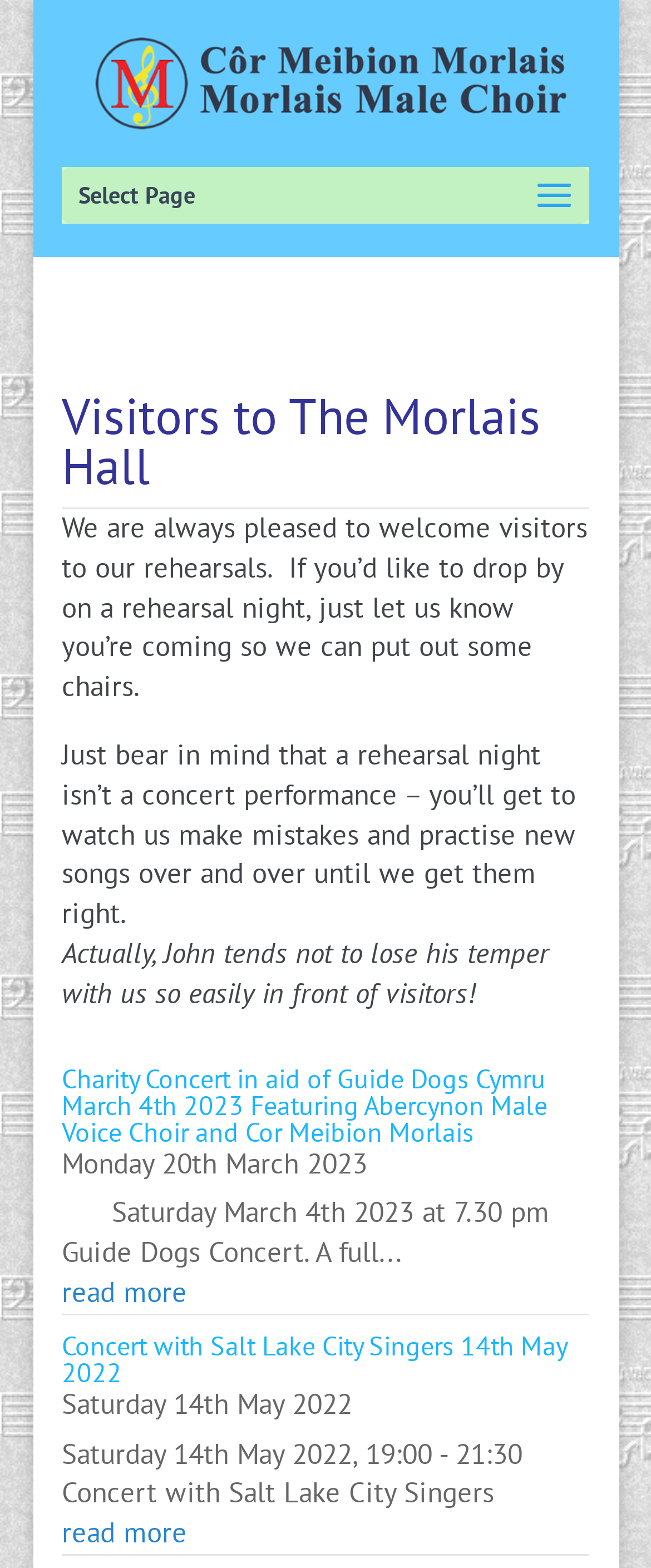What is the date of the charity concert in aid of Guide Dogs Cymru?
Please craft a detailed and exhaustive response to the question.

The date of the charity concert can be found in the article section, which says 'Charity Concert in aid of Guide Dogs Cymru March 4th 2023 Featuring Abercynon Male Voice Choir and Cor Meibion Morlais'.